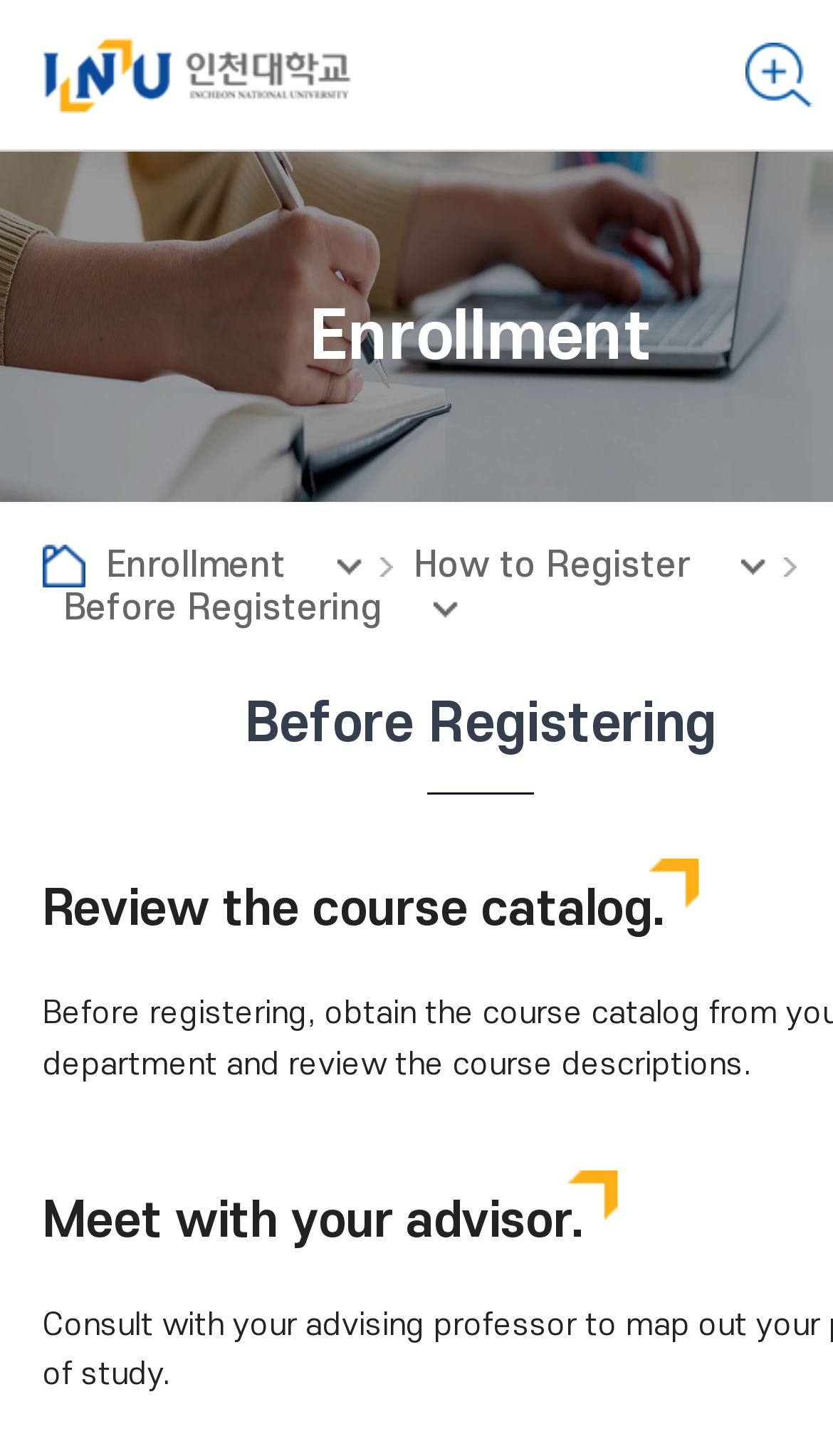What is the name of the university?
Using the image, respond with a single word or phrase.

Incheon National University